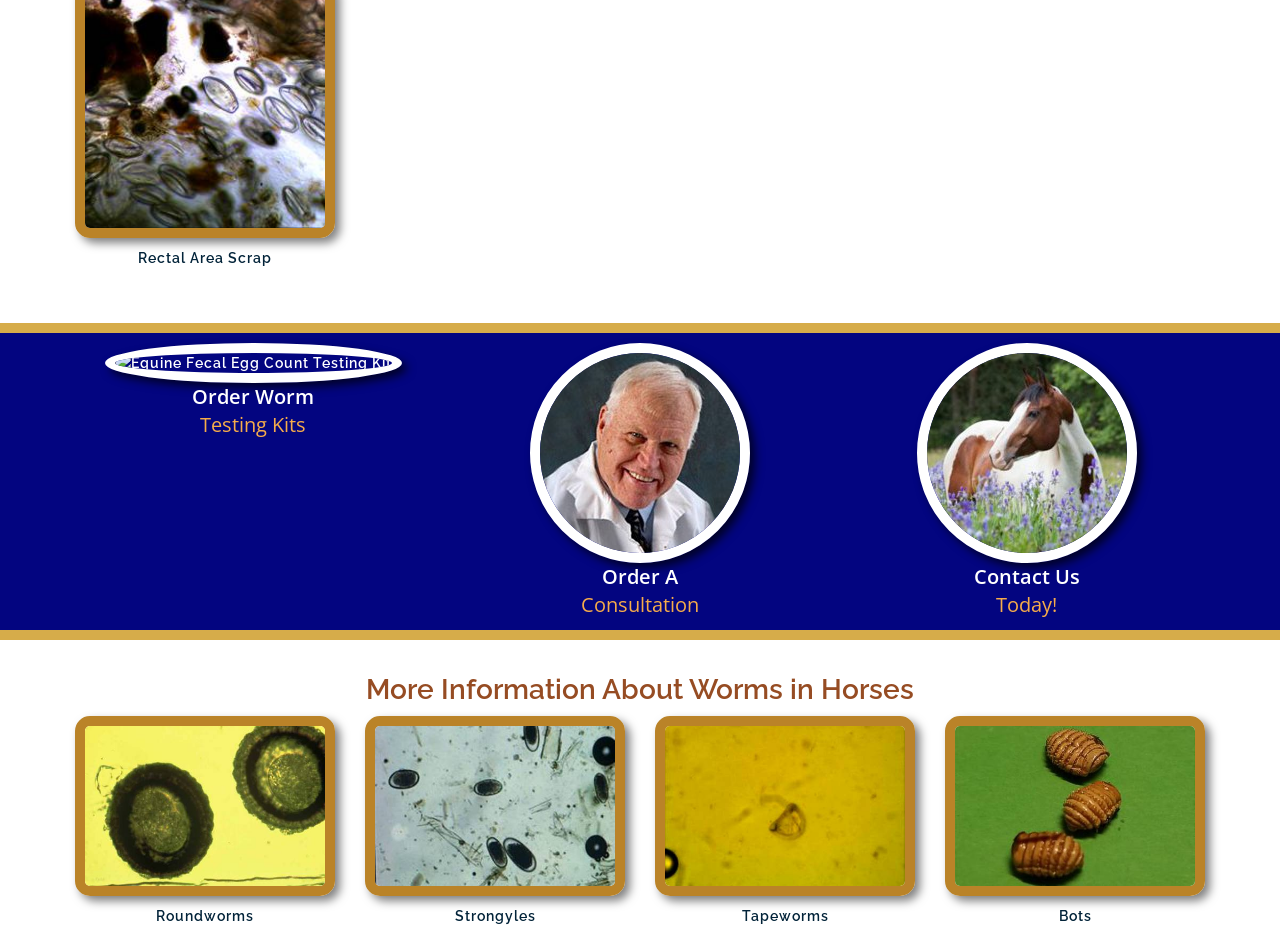Determine the bounding box coordinates for the element that should be clicked to follow this instruction: "Contact Horsemen's Laboratory". The coordinates should be given as four float numbers between 0 and 1, in the format [left, top, right, bottom].

[0.716, 0.466, 0.888, 0.483]